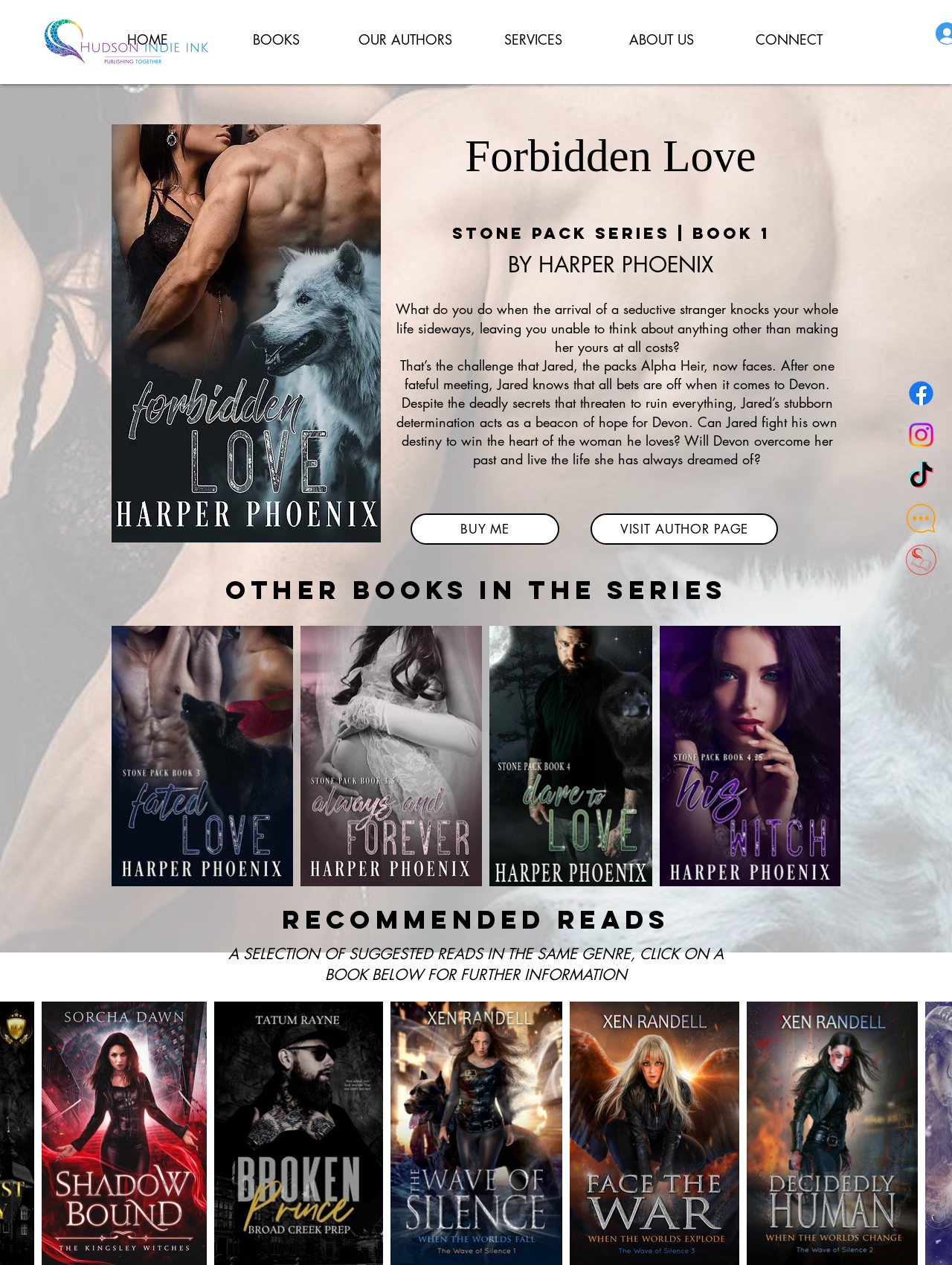Determine the bounding box coordinates of the region that needs to be clicked to achieve the task: "View the book 'Fated' in the series".

[0.115, 0.495, 0.308, 0.7]